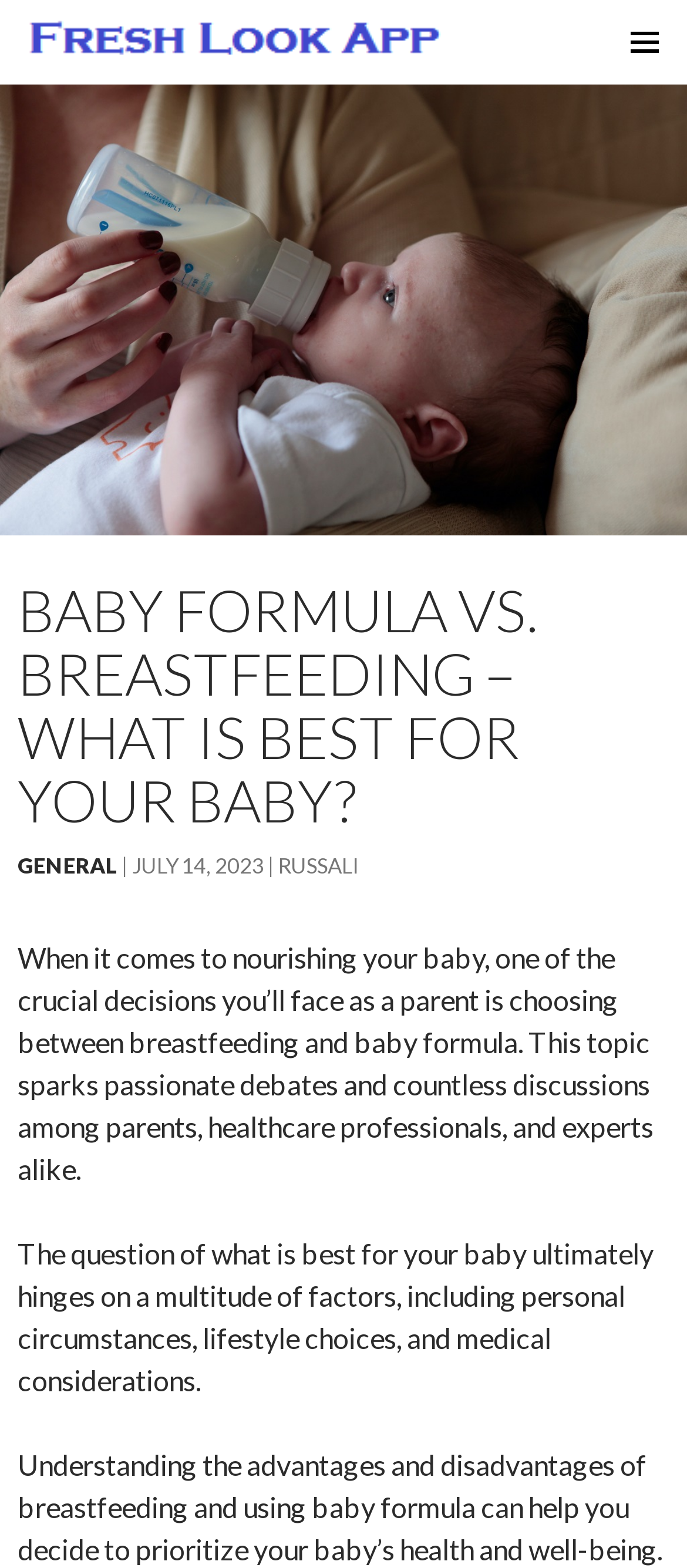Bounding box coordinates should be in the format (top-left x, top-left y, bottom-right x, bottom-right y) and all values should be floating point numbers between 0 and 1. Determine the bounding box coordinate for the UI element described as: RuSSali

[0.405, 0.543, 0.521, 0.56]